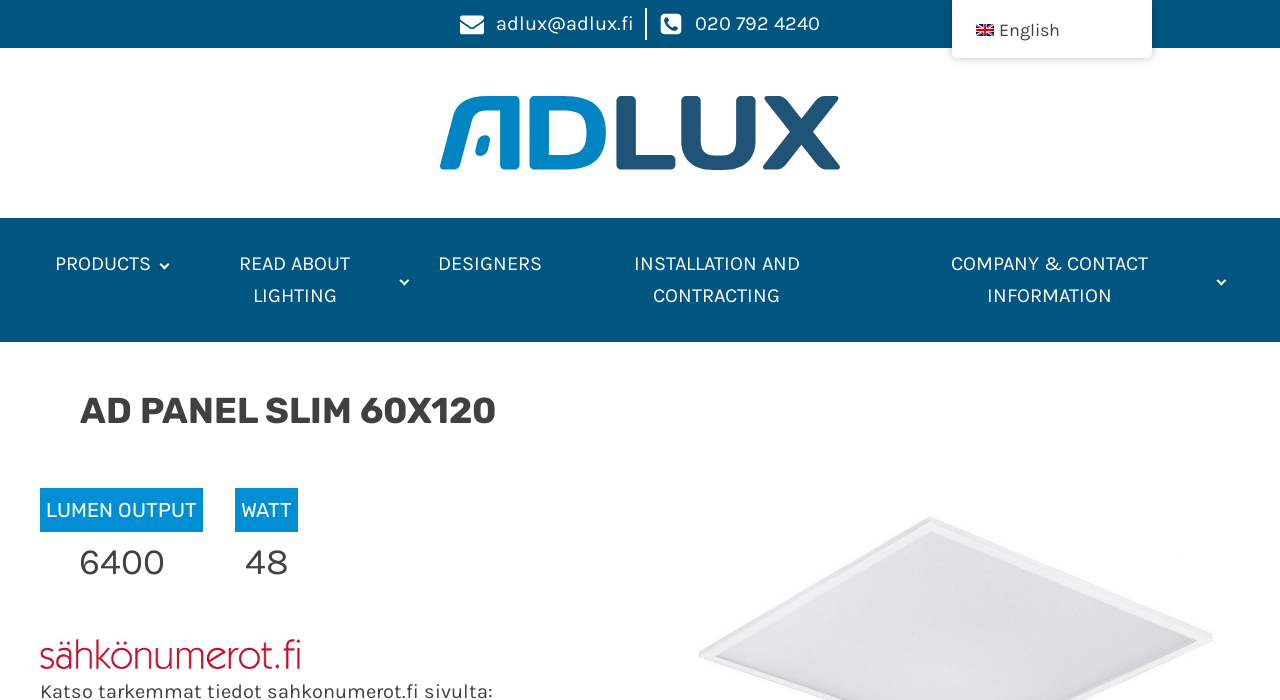Can you show the bounding box coordinates of the region to click on to complete the task described in the instruction: "Call the phone number"?

[0.543, 0.017, 0.641, 0.05]